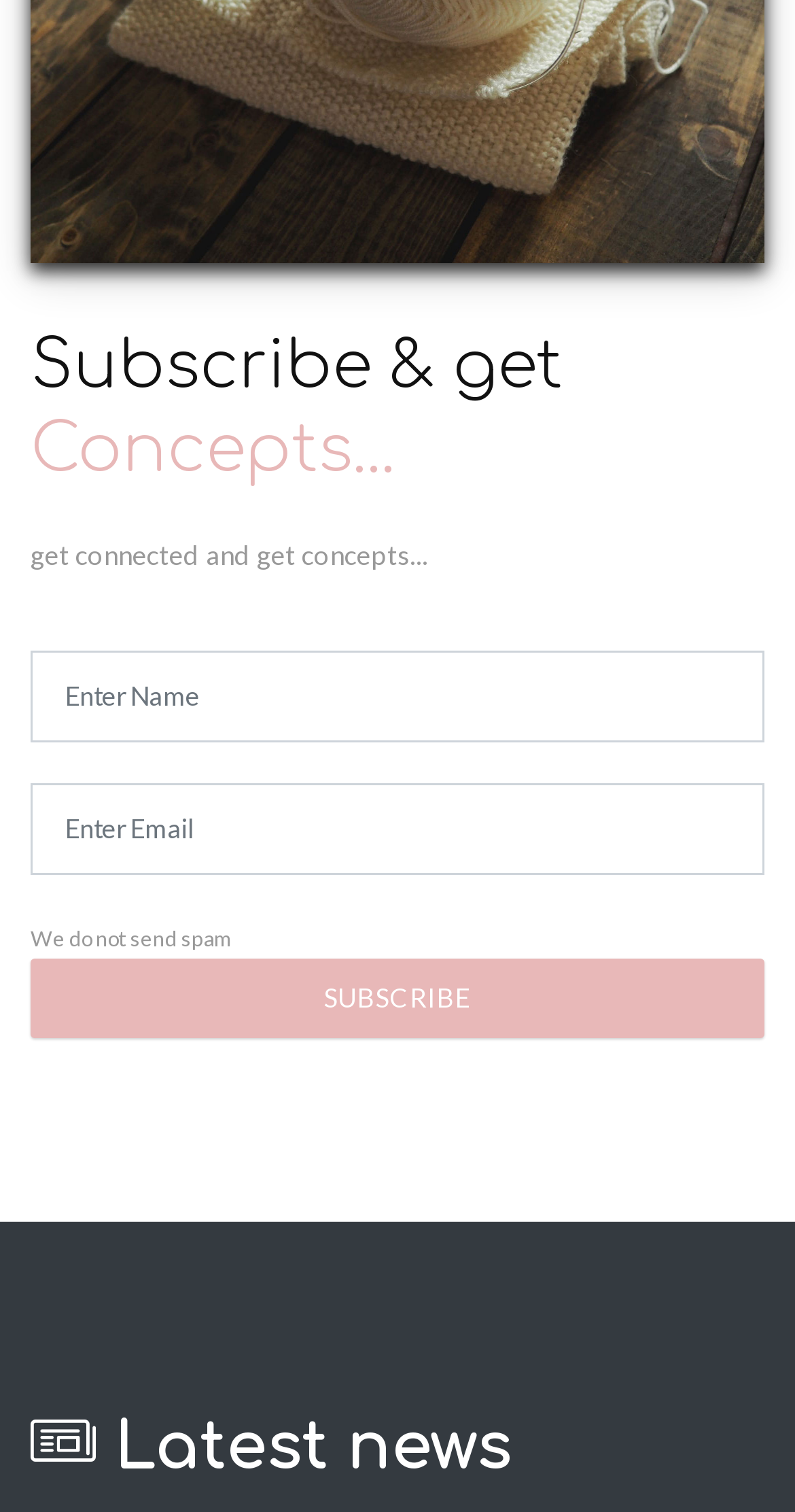What is the purpose of the textboxes?
Using the picture, provide a one-word or short phrase answer.

Enter Name and Email